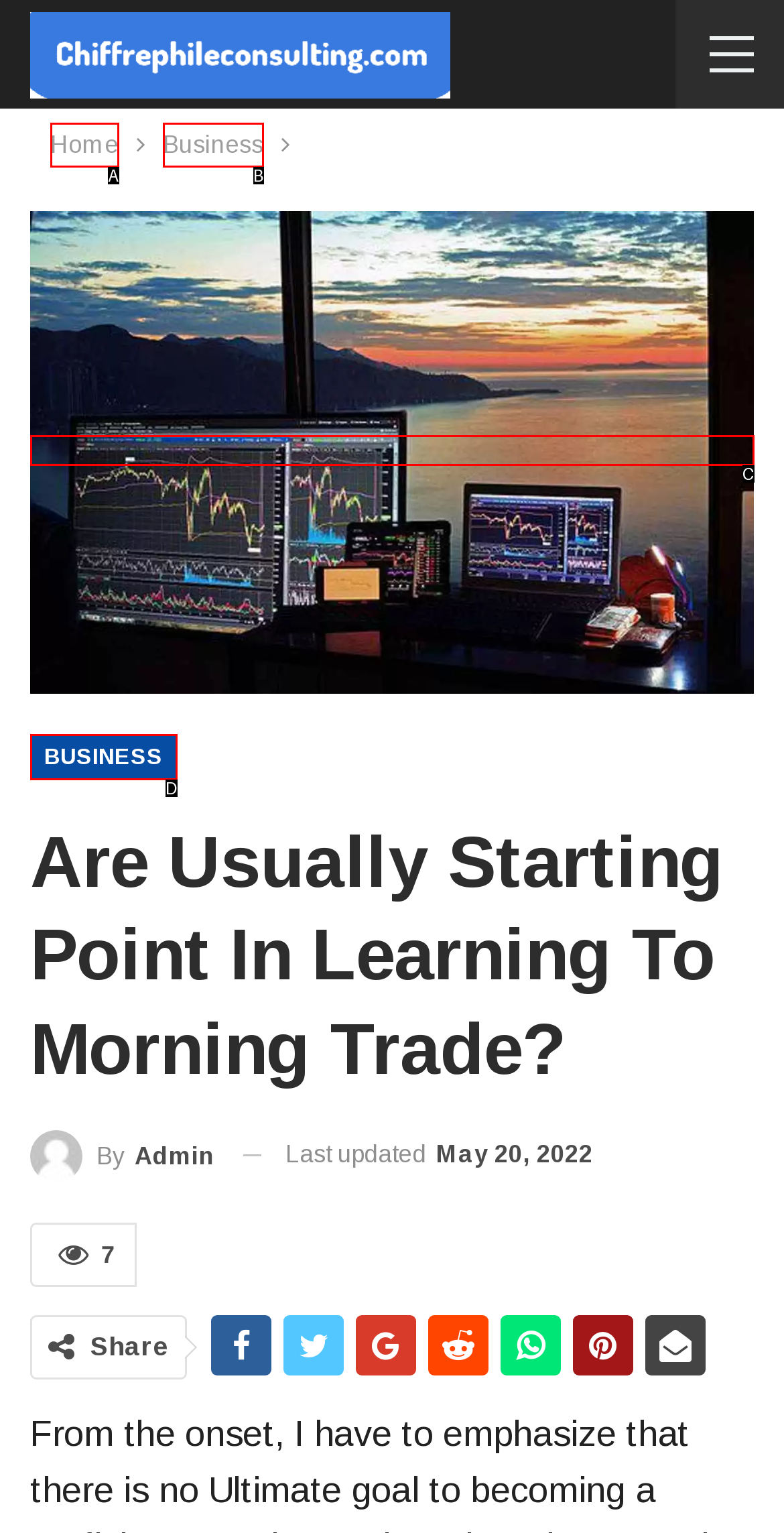Select the HTML element that matches the description: Business
Respond with the letter of the correct choice from the given options directly.

B